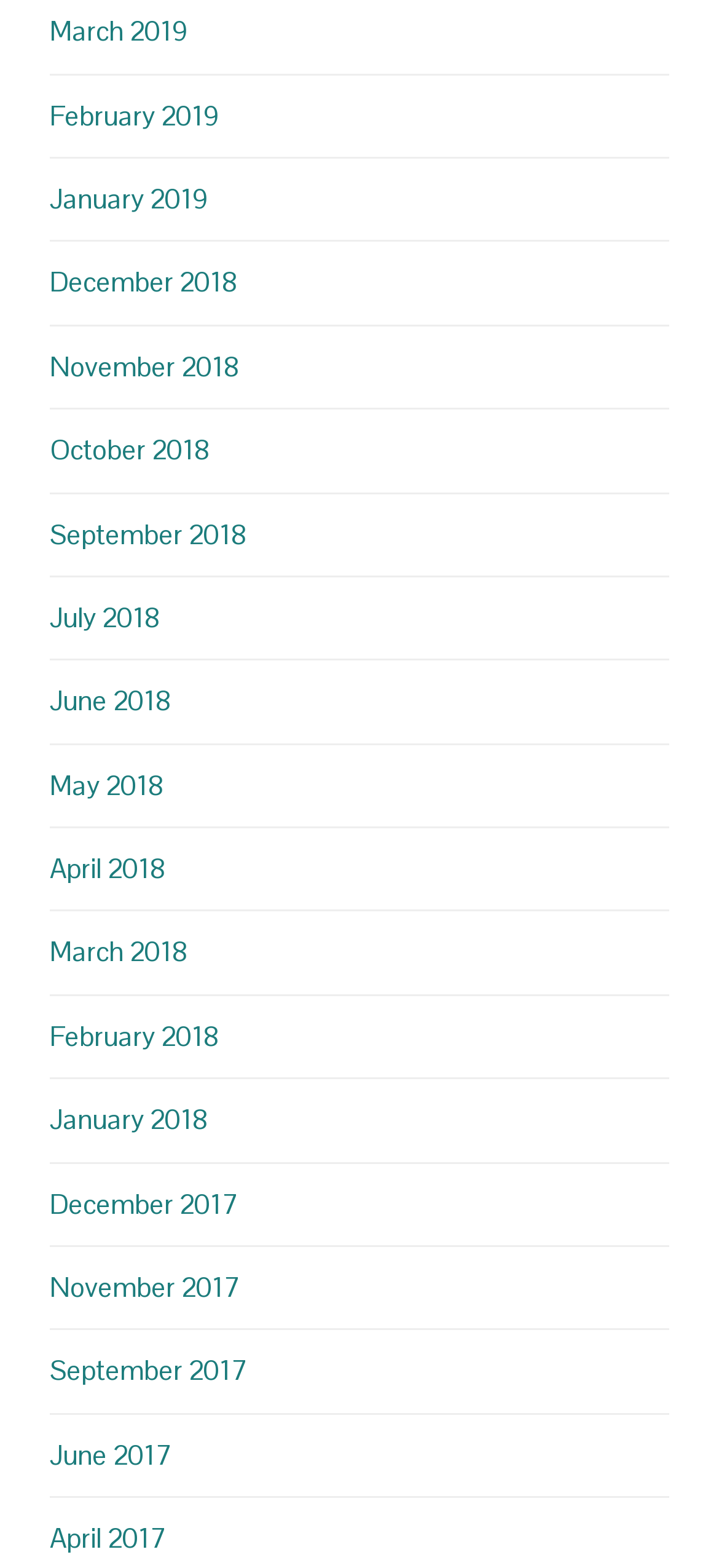What is the latest month listed?
Look at the screenshot and respond with a single word or phrase.

March 2019